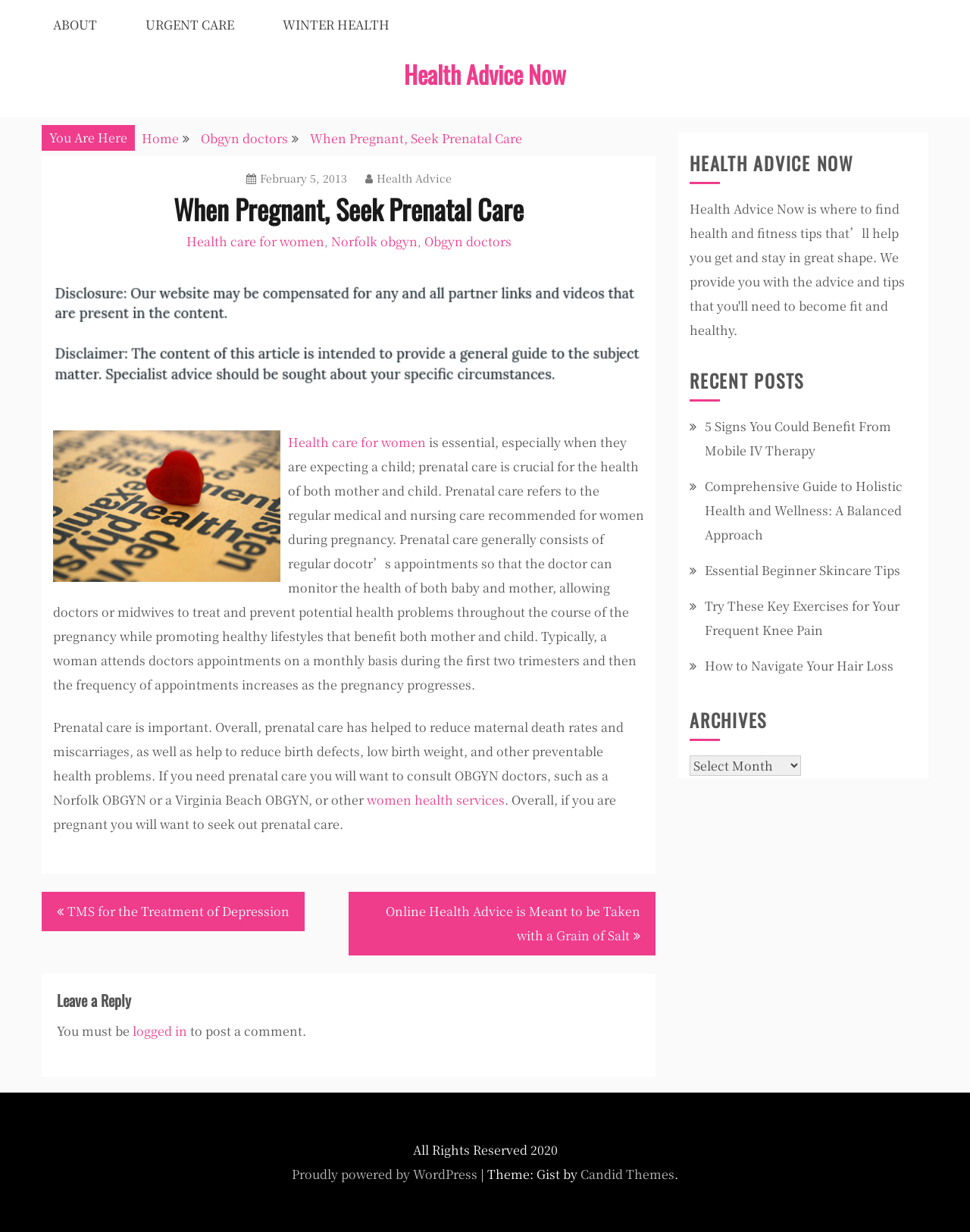What is the purpose of prenatal care?
Answer the question with as much detail as possible.

According to the webpage, prenatal care is crucial for the health of both mother and child, and it involves regular doctor's appointments to monitor the health of both baby and mother, allowing doctors or midwives to treat and prevent potential health problems throughout the course of the pregnancy.